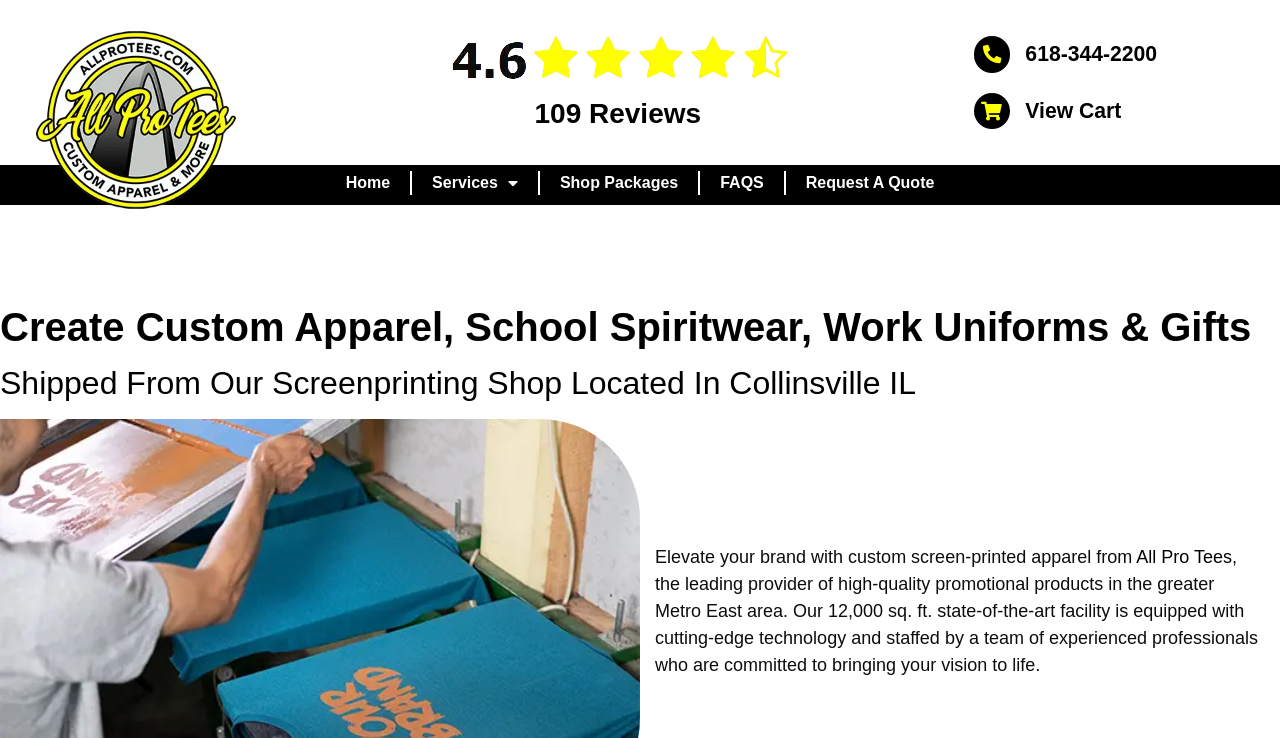Please find and report the bounding box coordinates of the element to click in order to perform the following action: "View Cart". The coordinates should be expressed as four float numbers between 0 and 1, in the format [left, top, right, bottom].

[0.801, 0.134, 0.876, 0.165]